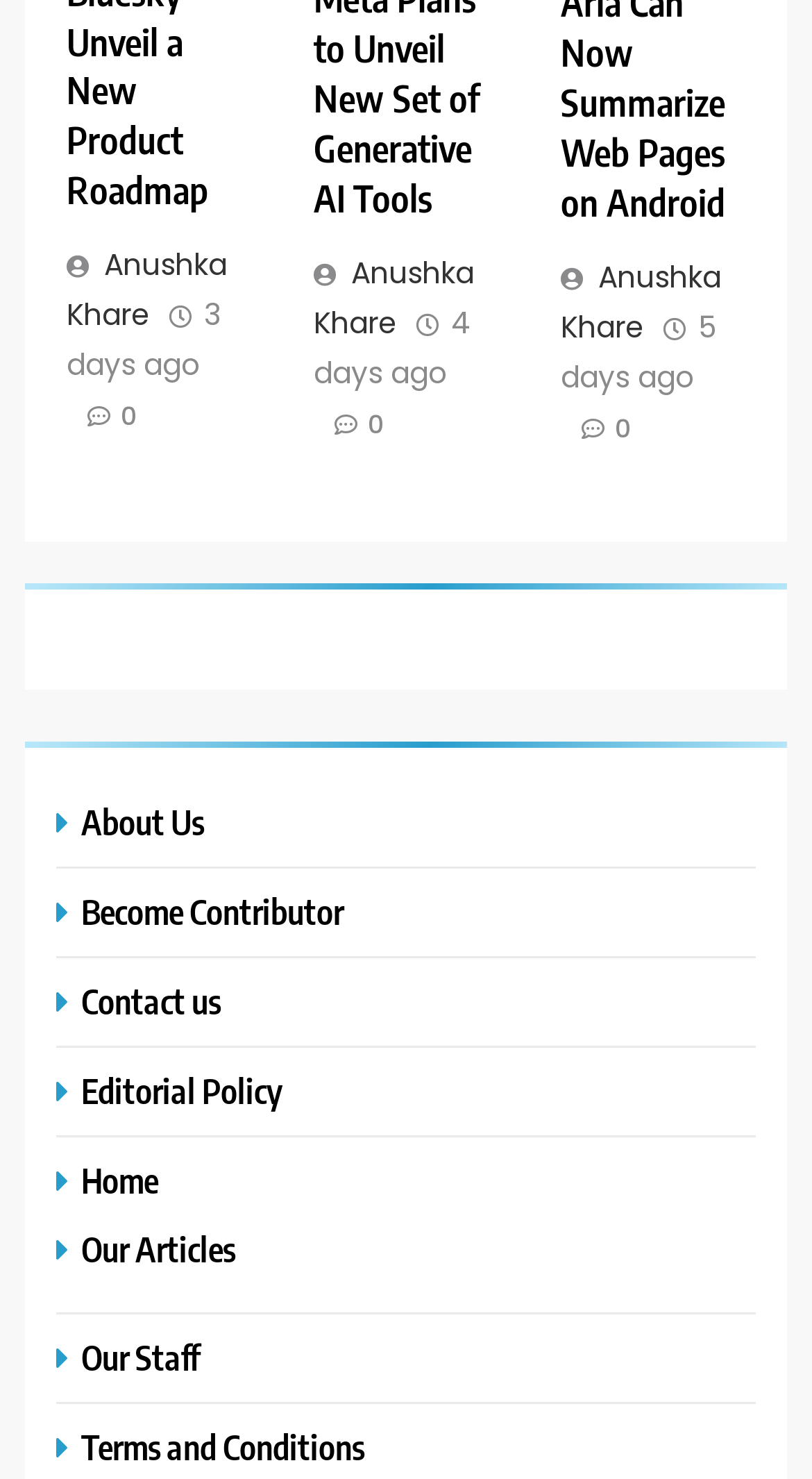Determine the bounding box coordinates for the element that should be clicked to follow this instruction: "read article posted 3 days ago". The coordinates should be given as four float numbers between 0 and 1, in the format [left, top, right, bottom].

[0.082, 0.202, 0.272, 0.259]